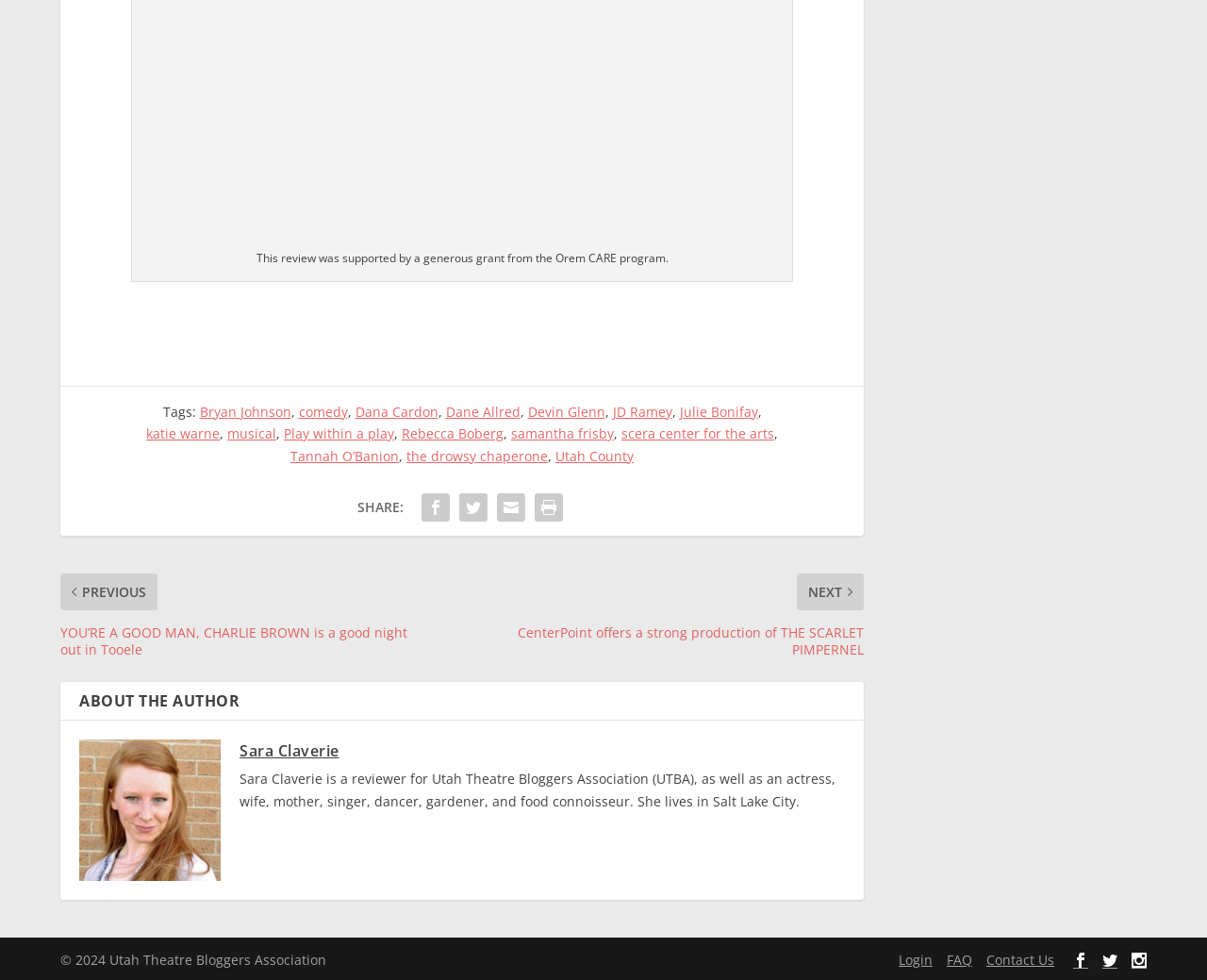Identify the bounding box coordinates for the region of the element that should be clicked to carry out the instruction: "View the article tagged with comedy". The bounding box coordinates should be four float numbers between 0 and 1, i.e., [left, top, right, bottom].

[0.247, 0.436, 0.288, 0.459]